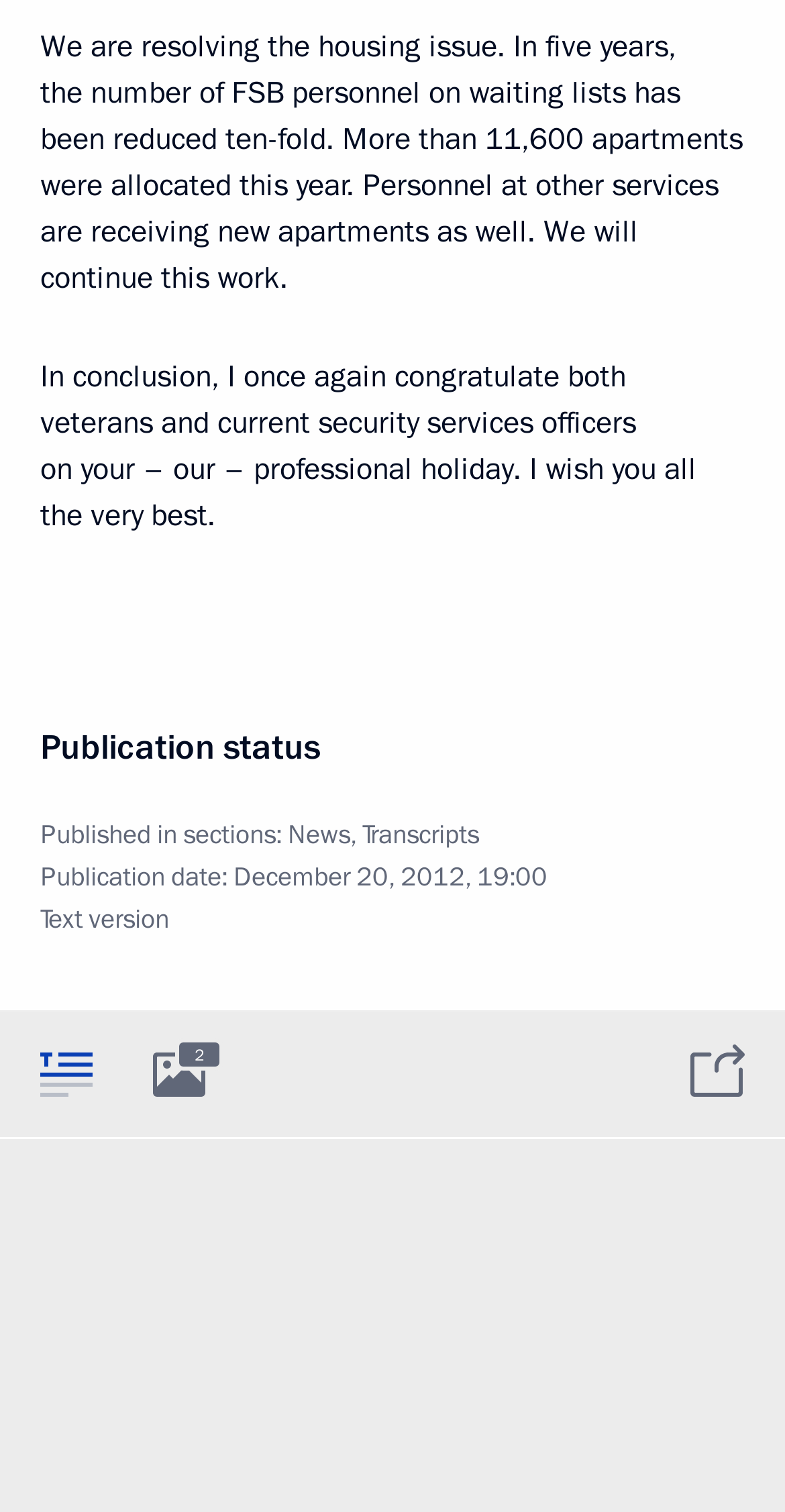What are the sections this article is published in?
Offer a detailed and full explanation in response to the question.

The StaticText element with the text 'Published in sections:' is followed by two link elements with the texts 'News' and 'Transcripts', respectively. Therefore, the article is published in the News and Transcripts sections.